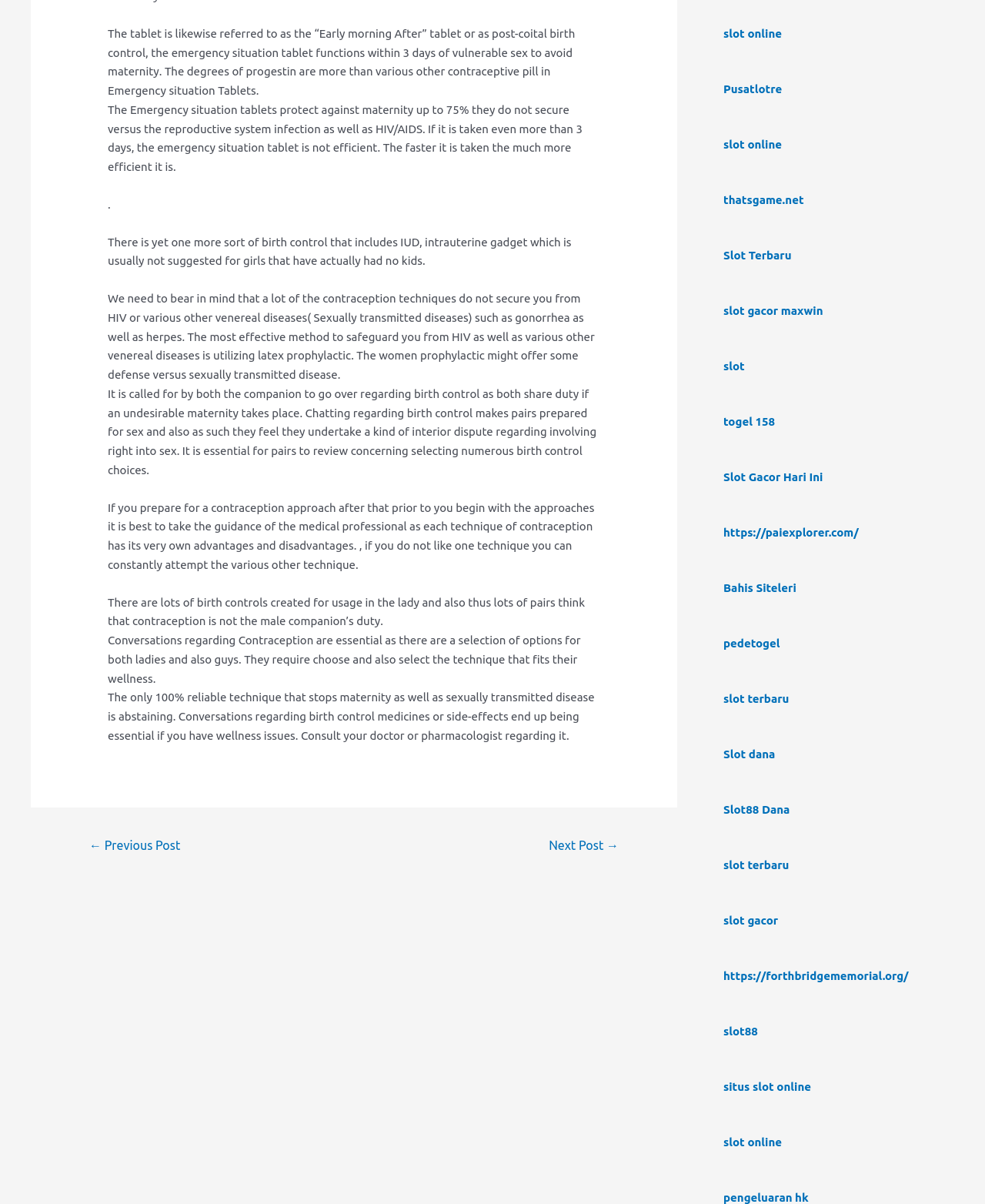Please locate the bounding box coordinates of the element that should be clicked to complete the given instruction: "Explore 'thatsgame.net'".

[0.734, 0.16, 0.816, 0.171]